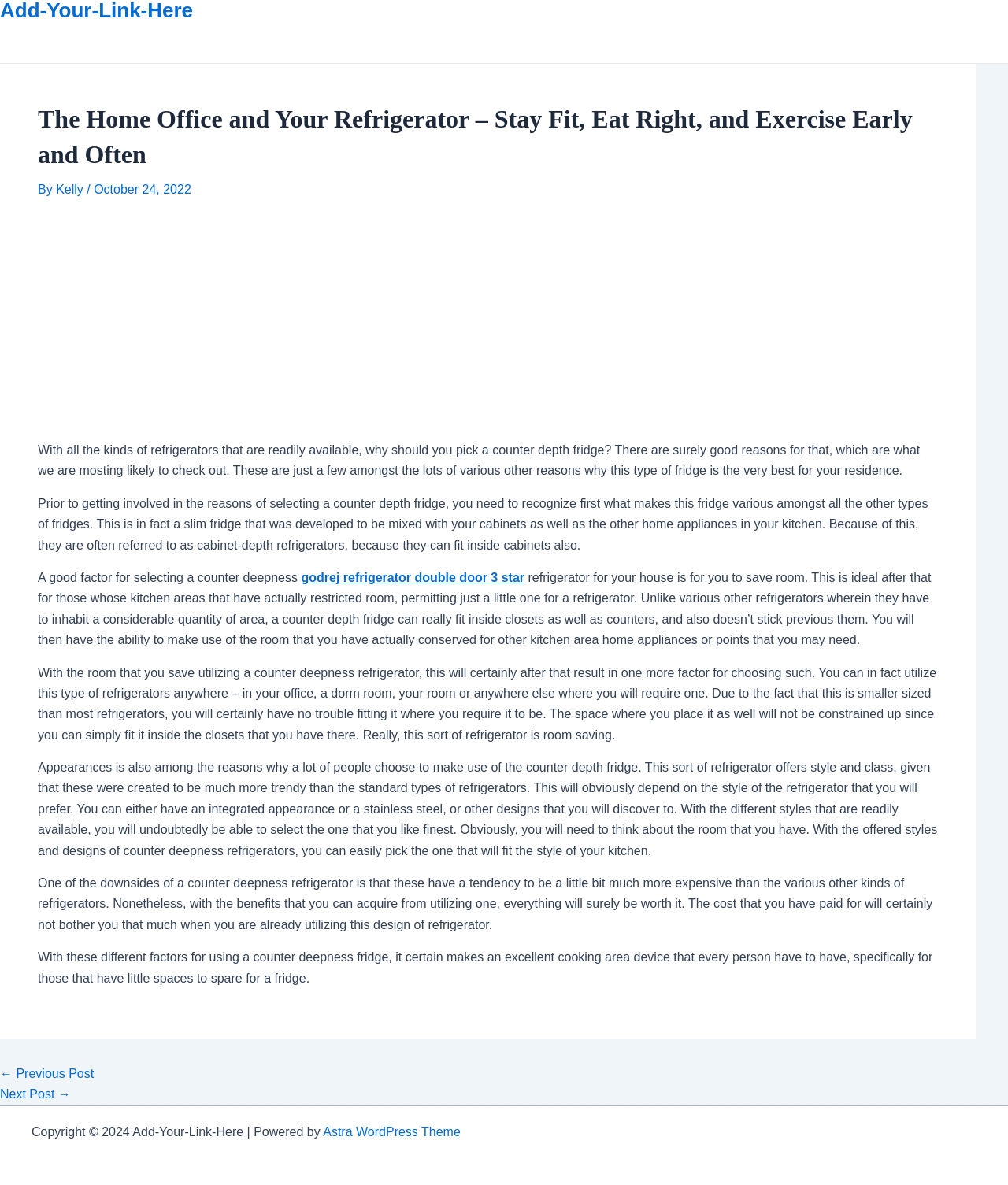Please find the bounding box coordinates (top-left x, top-left y, bottom-right x, bottom-right y) in the screenshot for the UI element described as follows: Kelly

[0.056, 0.154, 0.086, 0.165]